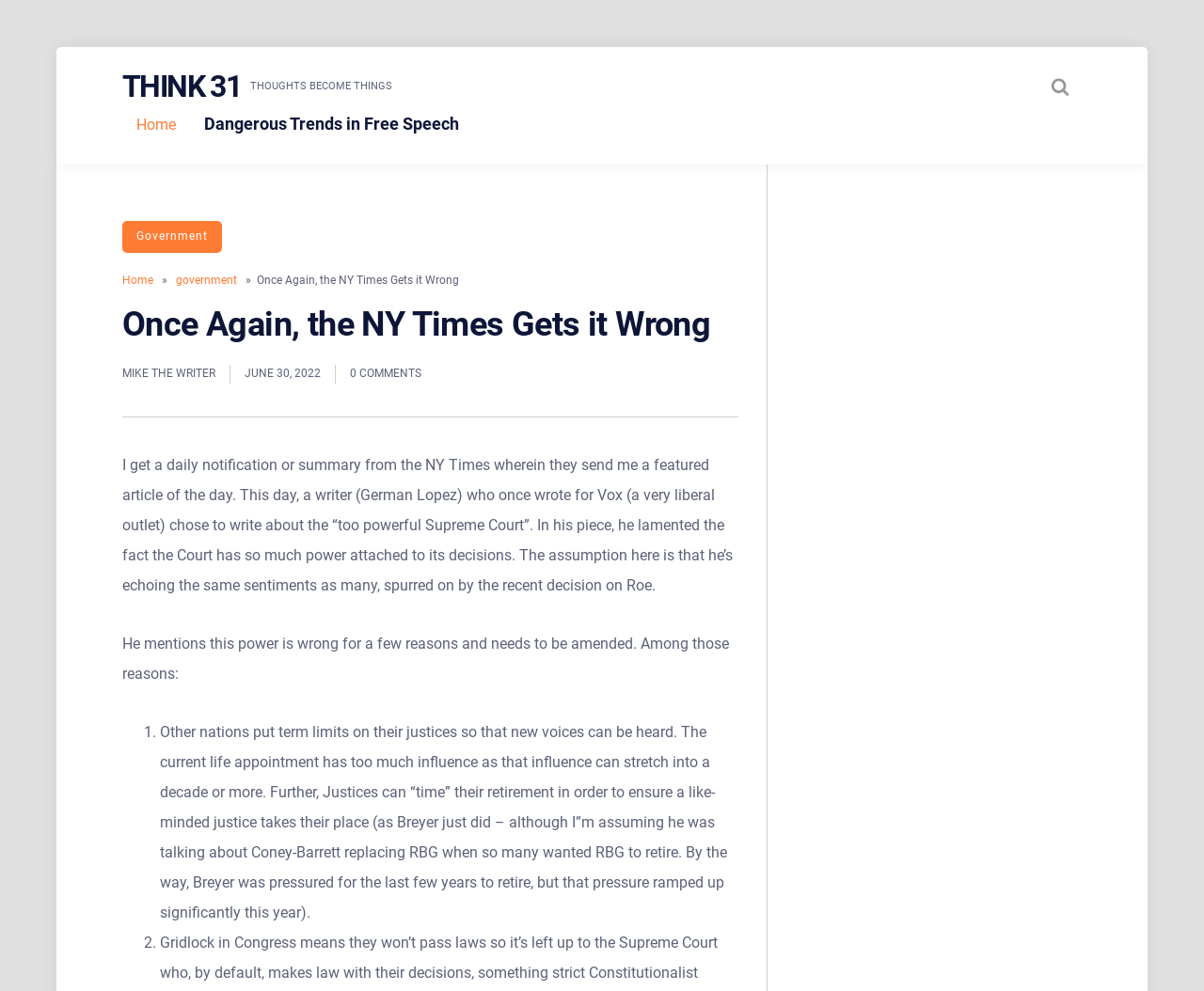Identify the bounding box coordinates of the region that should be clicked to execute the following instruction: "Visit the 'Government' page".

[0.102, 0.223, 0.184, 0.255]